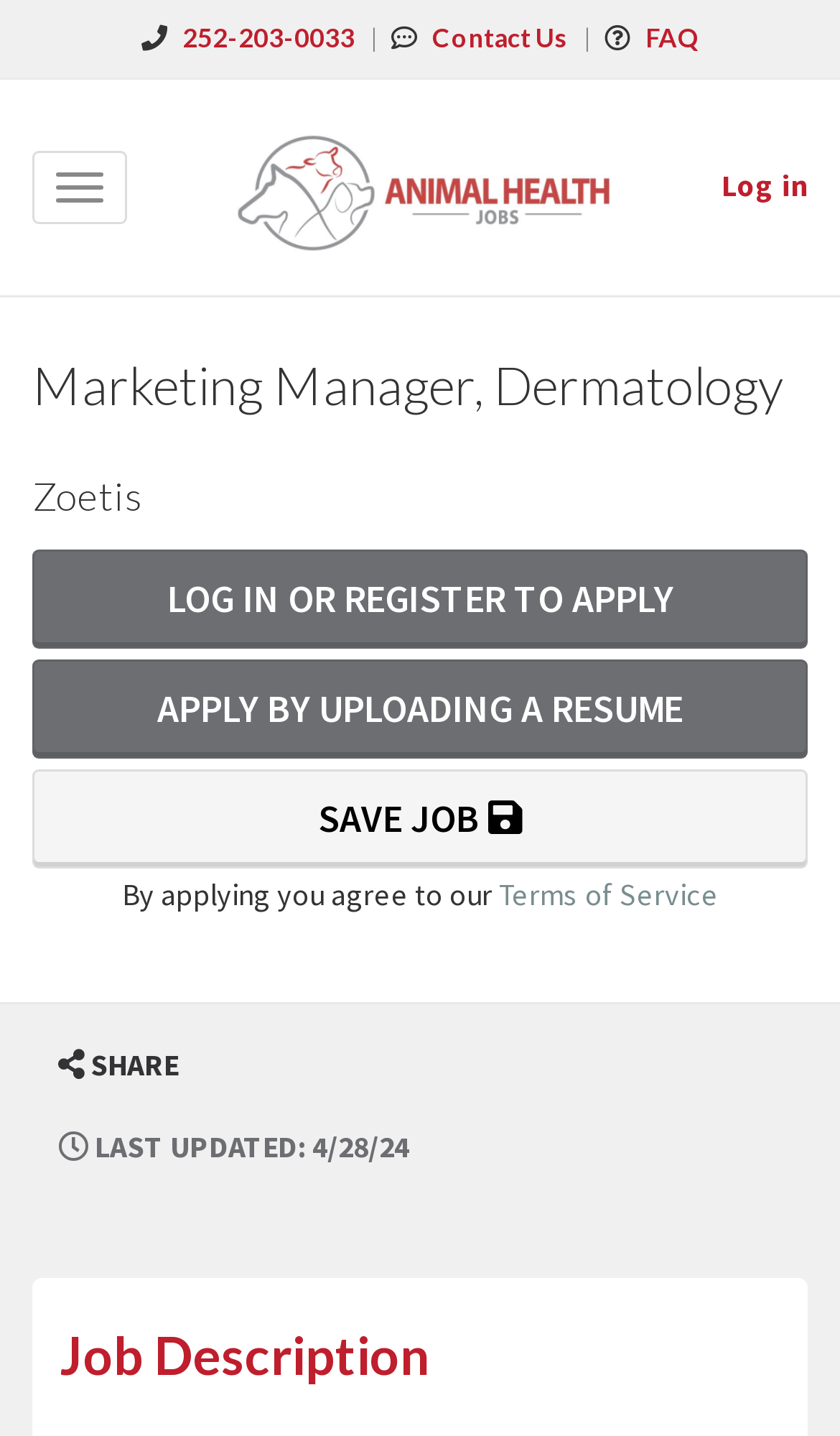How many ways can I apply for the job?
Could you answer the question in a detailed manner, providing as much information as possible?

I found two ways to apply for the job by looking at the links 'LOG IN OR REGISTER TO APPLY' and 'APPLY BY UPLOADING A RESUME' located in the middle of the page.